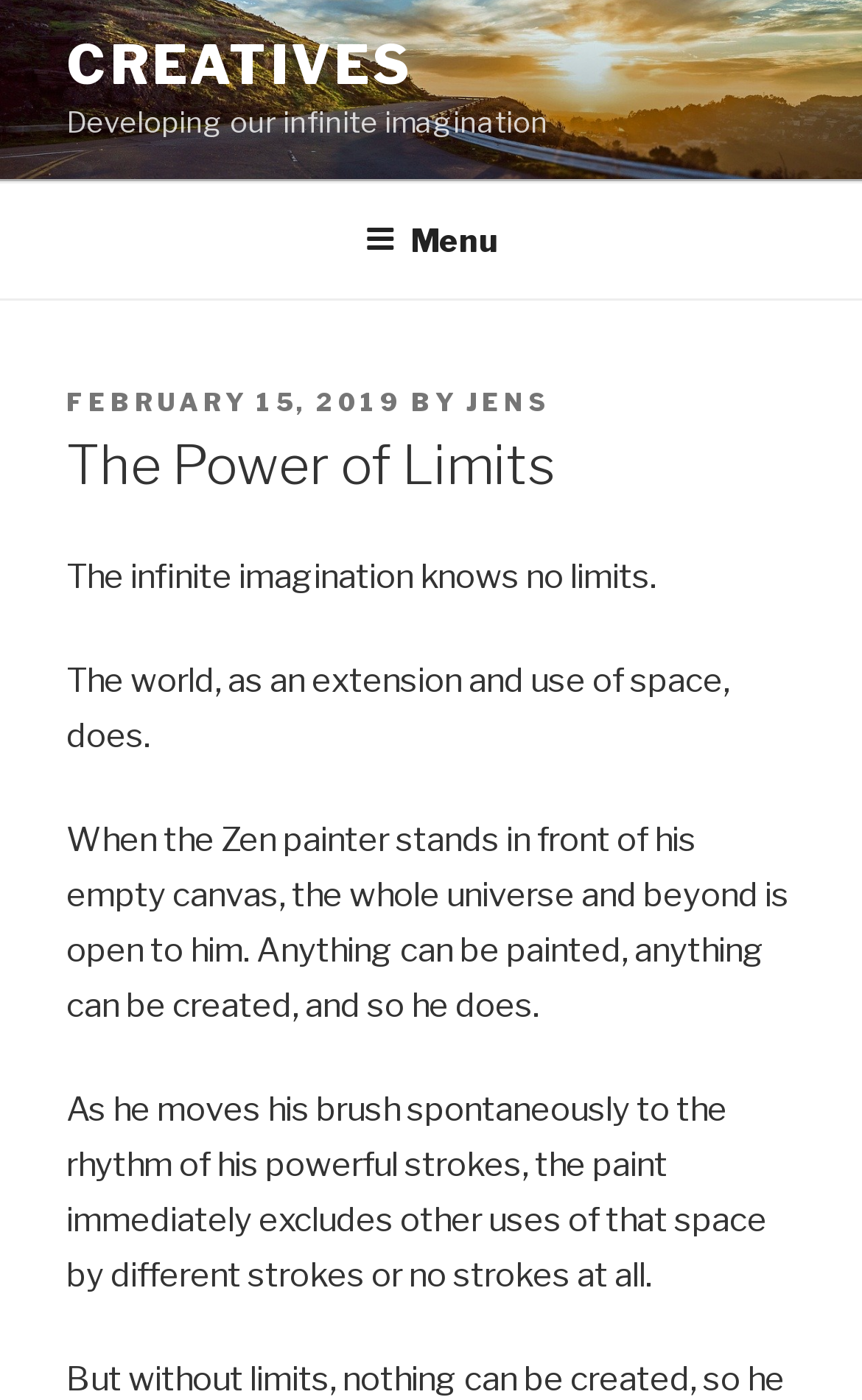What is the main idea of the first paragraph?
Utilize the information in the image to give a detailed answer to the question.

I found the answer by analyzing the text content of the first paragraph, which contrasts the infinite imagination with the limited space of the world. This suggests that the main idea of the first paragraph is the tension between the boundless possibilities of the imagination and the constraints of the physical world.